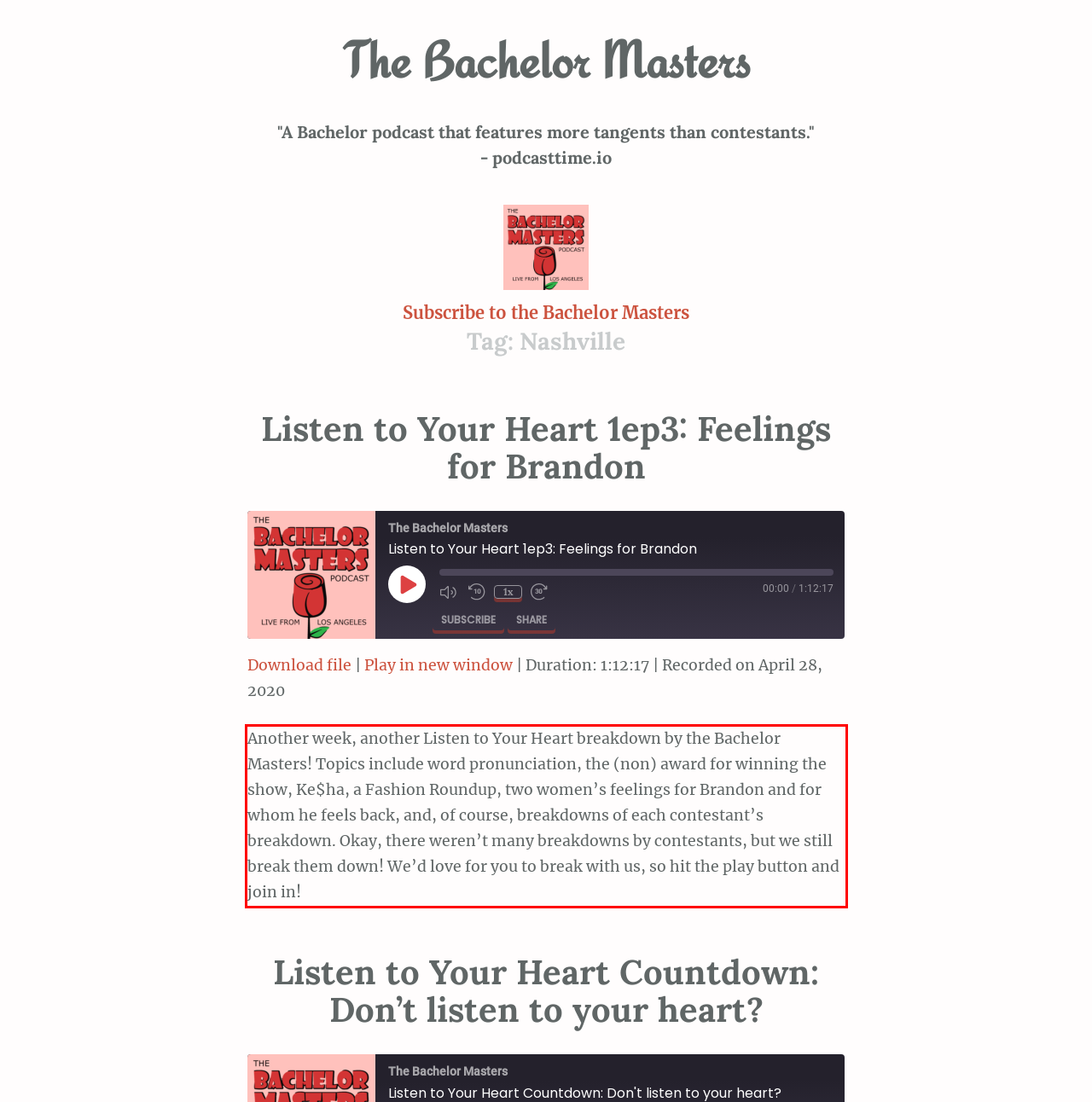Given the screenshot of the webpage, identify the red bounding box, and recognize the text content inside that red bounding box.

Another week, another Listen to Your Heart breakdown by the Bachelor Masters! Topics include word pronunciation, the (non) award for winning the show, Ke$ha, a Fashion Roundup, two women’s feelings for Brandon and for whom he feels back, and, of course, breakdowns of each contestant’s breakdown. Okay, there weren’t many breakdowns by contestants, but we still break them down! We’d love for you to break with us, so hit the play button and join in!